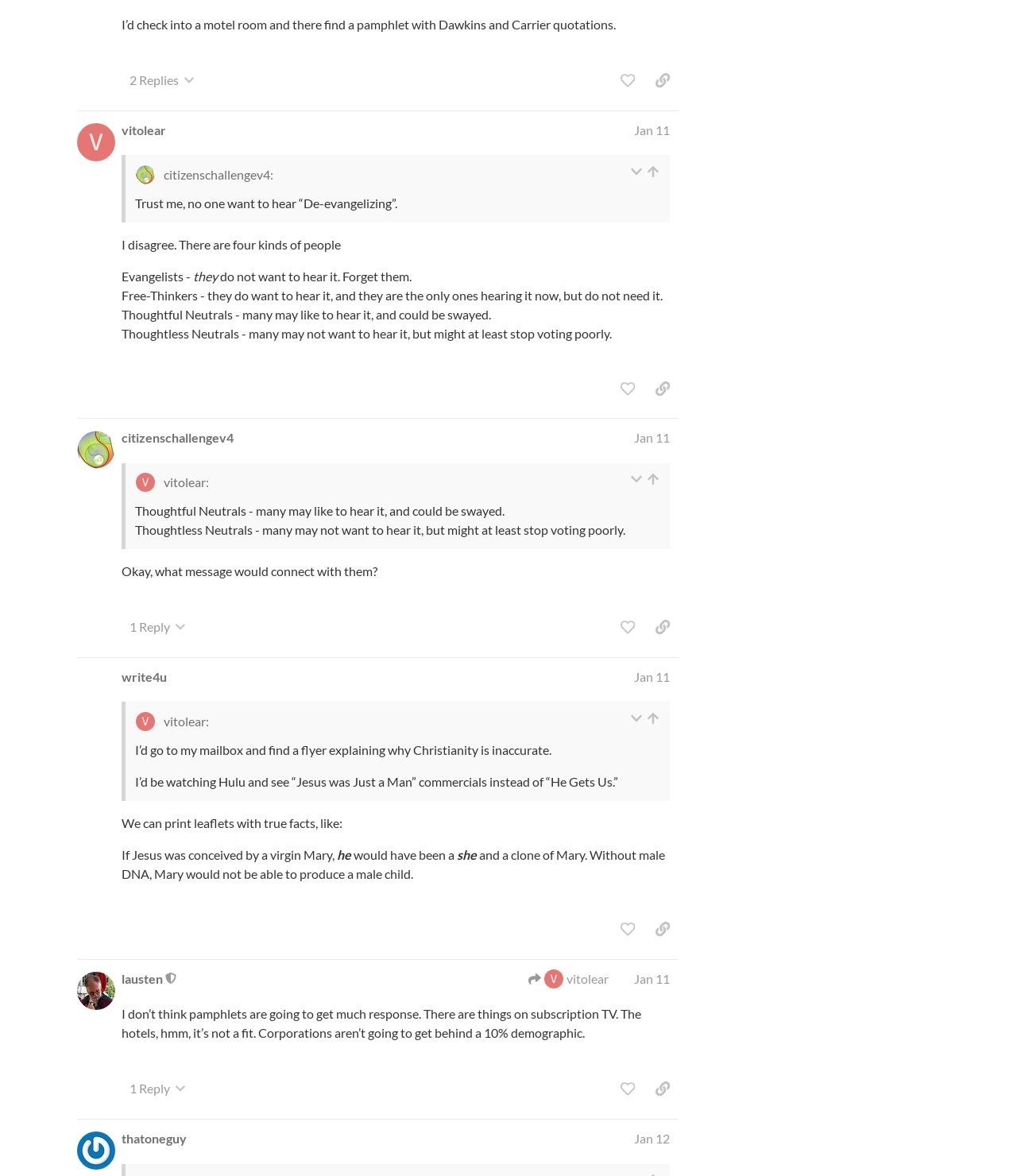Provide the bounding box coordinates of the HTML element this sentence describes: "title="like this post"". The bounding box coordinates consist of four float numbers between 0 and 1, i.e., [left, top, right, bottom].

[0.602, 0.522, 0.632, 0.545]